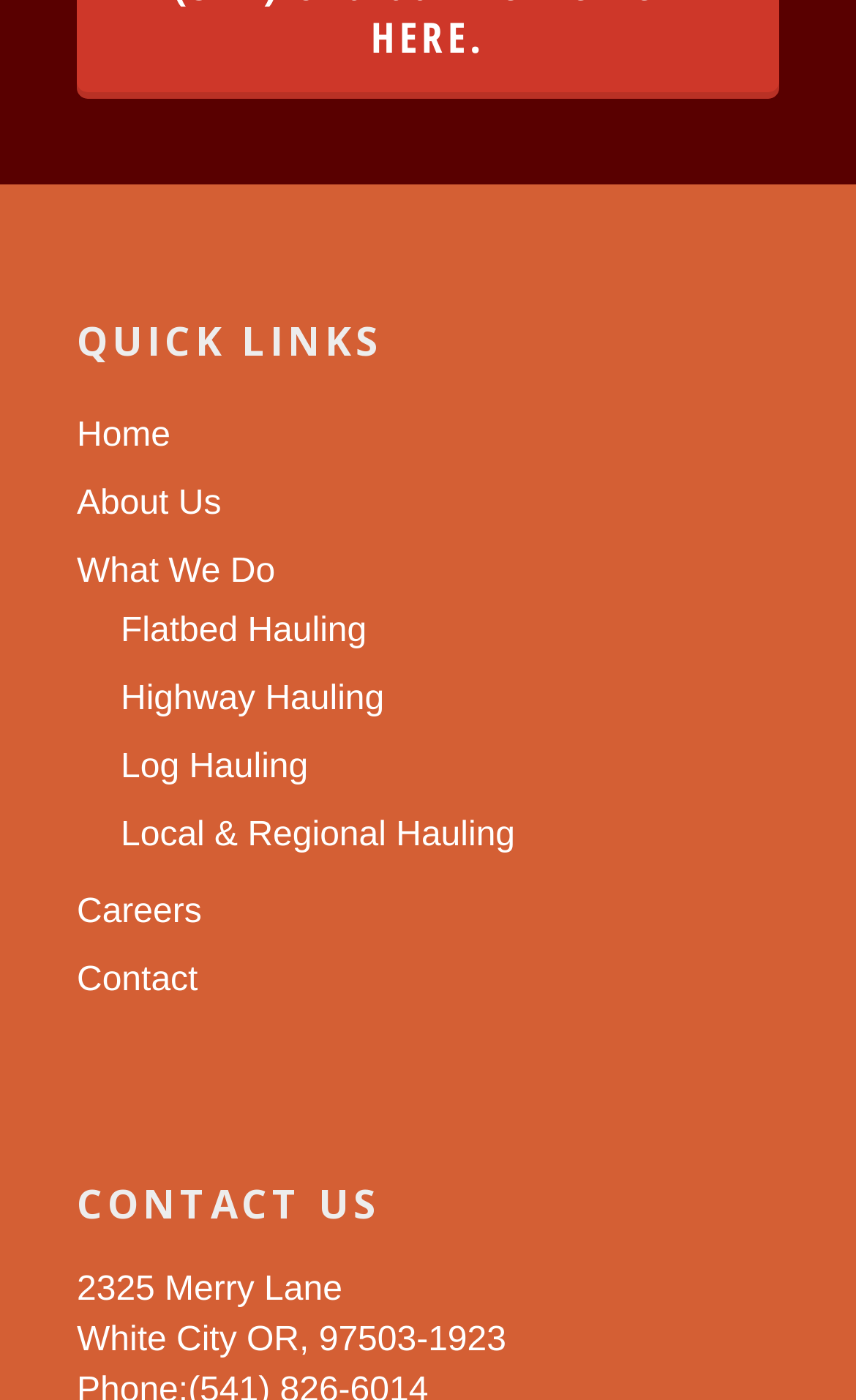Provide the bounding box coordinates of the HTML element described as: "Local & Regional Hauling". The bounding box coordinates should be four float numbers between 0 and 1, i.e., [left, top, right, bottom].

[0.141, 0.579, 0.91, 0.615]